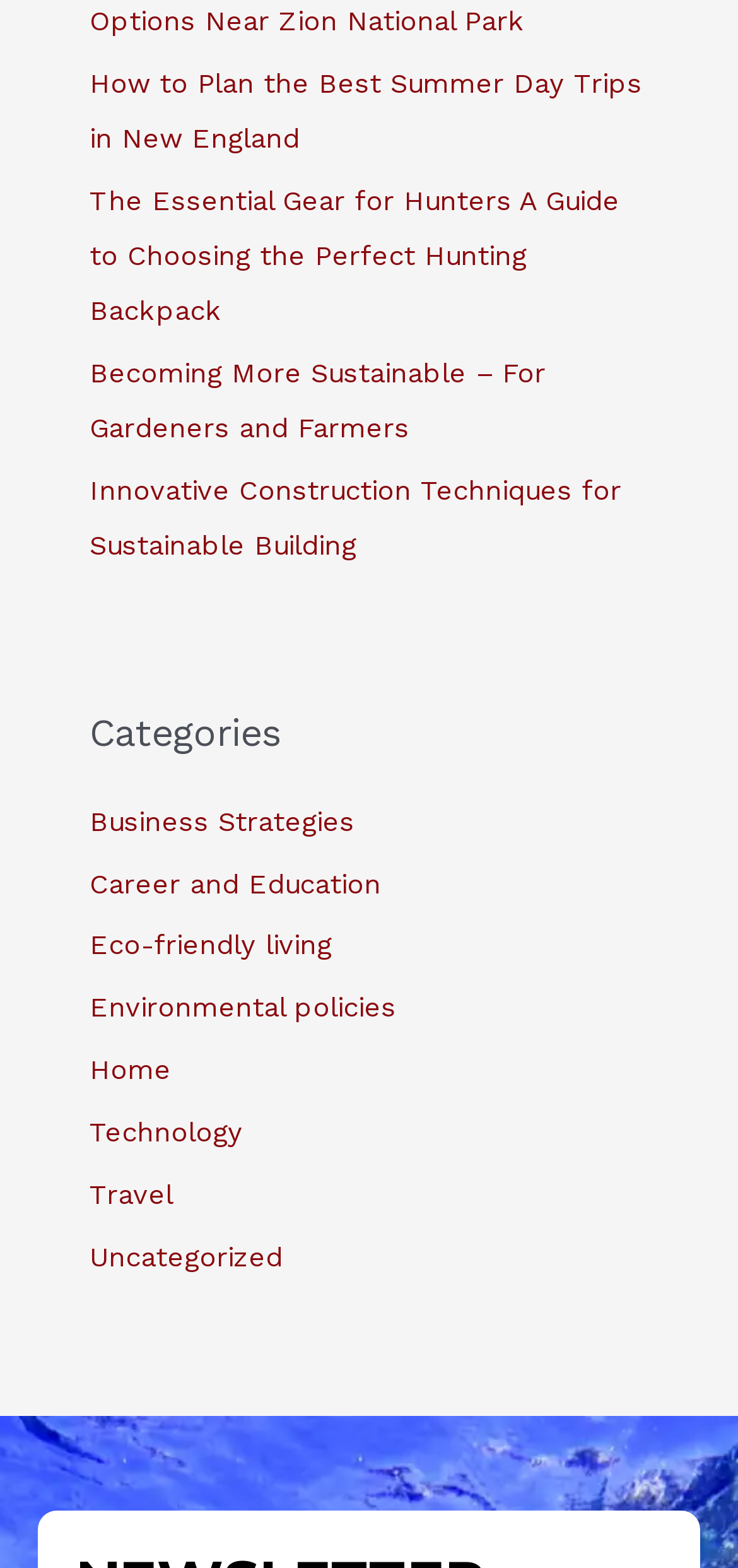Specify the bounding box coordinates of the area to click in order to execute this command: 'View categories'. The coordinates should consist of four float numbers ranging from 0 to 1, and should be formatted as [left, top, right, bottom].

[0.122, 0.453, 0.878, 0.483]